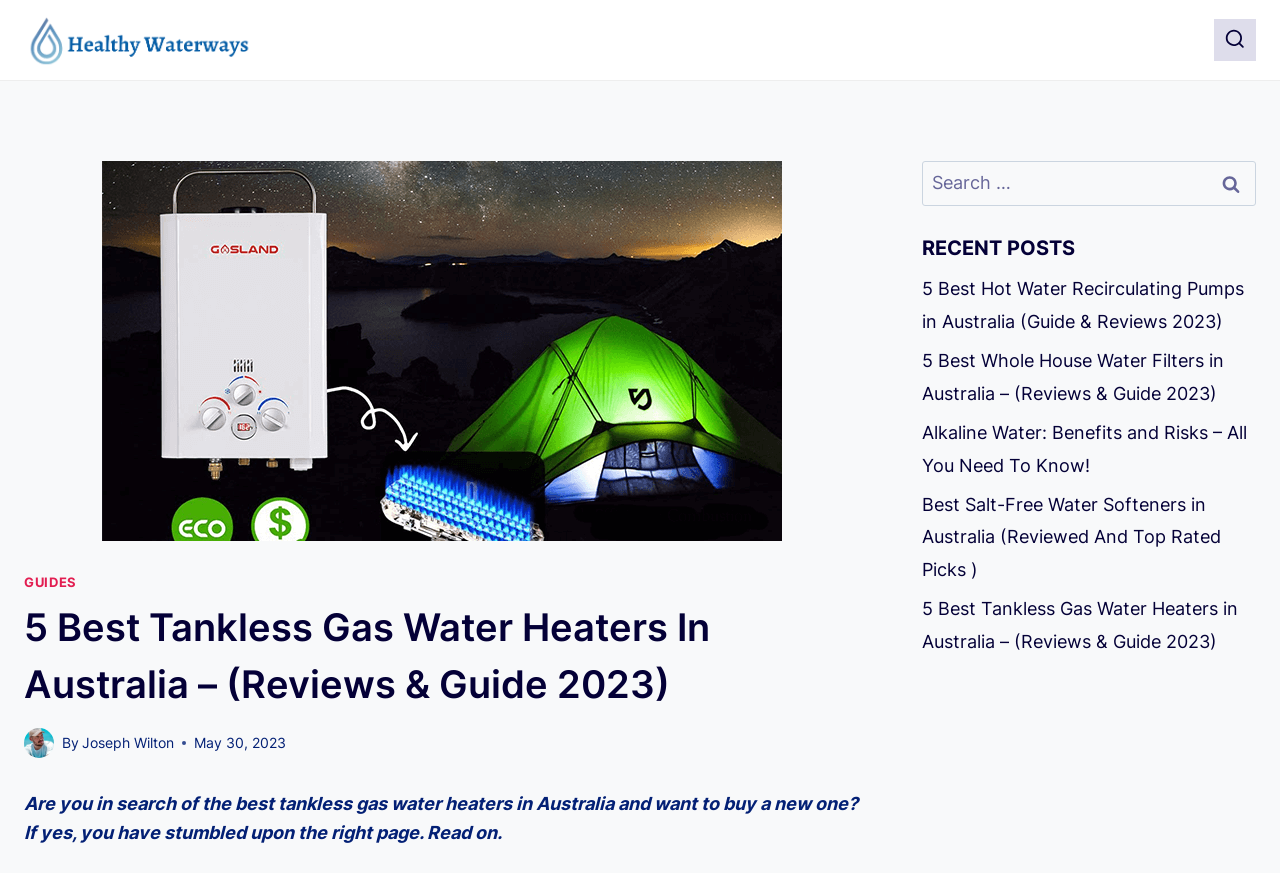What is the purpose of the search form?
Deliver a detailed and extensive answer to the question.

The search form is located at the top-right corner of the webpage, and it has a label 'Search for:' and a search box. This suggests that the purpose of the search form is to allow users to search for specific keywords or topics on the website.